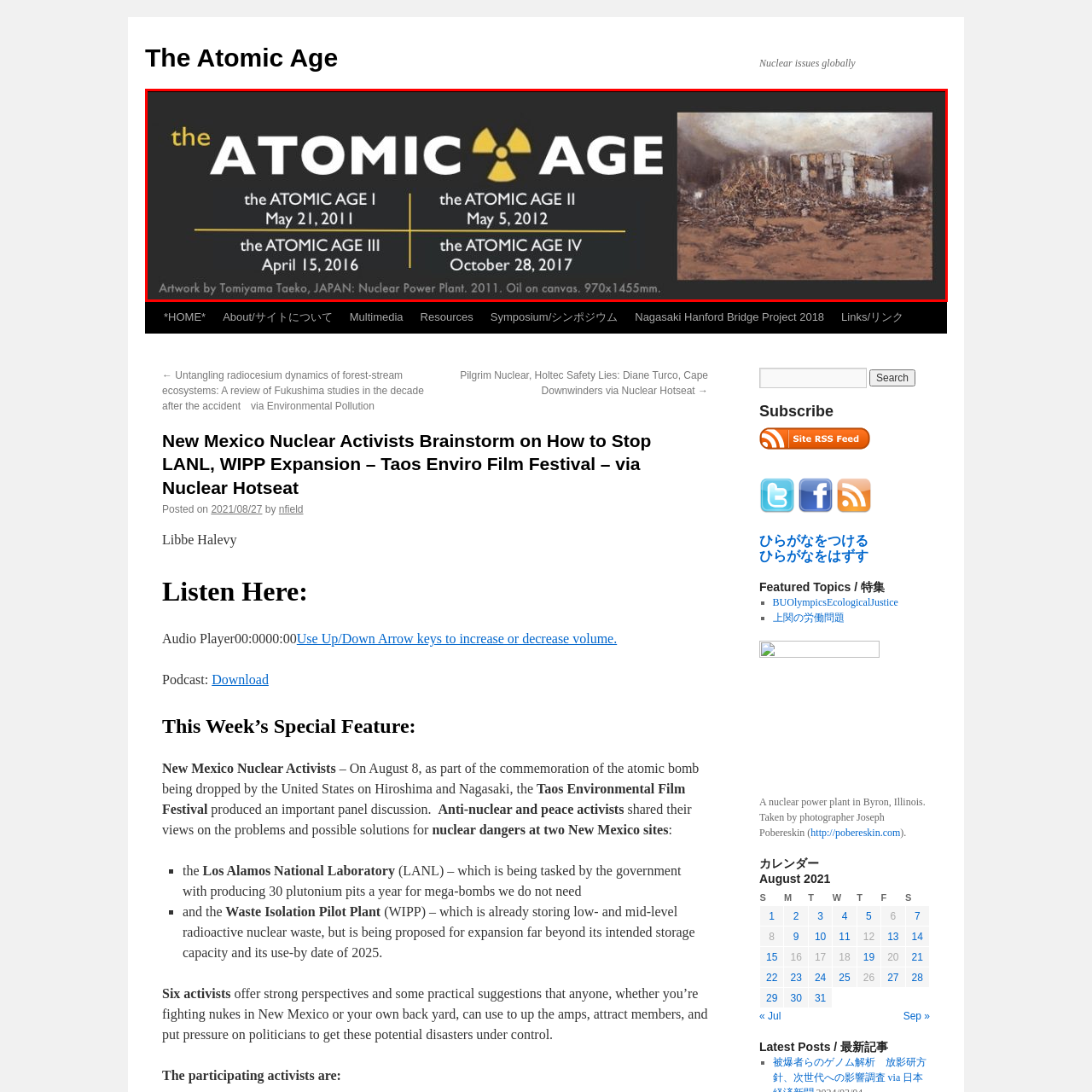Check the image highlighted in red, Who created the artwork on the right side?
 Please answer in a single word or phrase.

Tomiyama Taeko